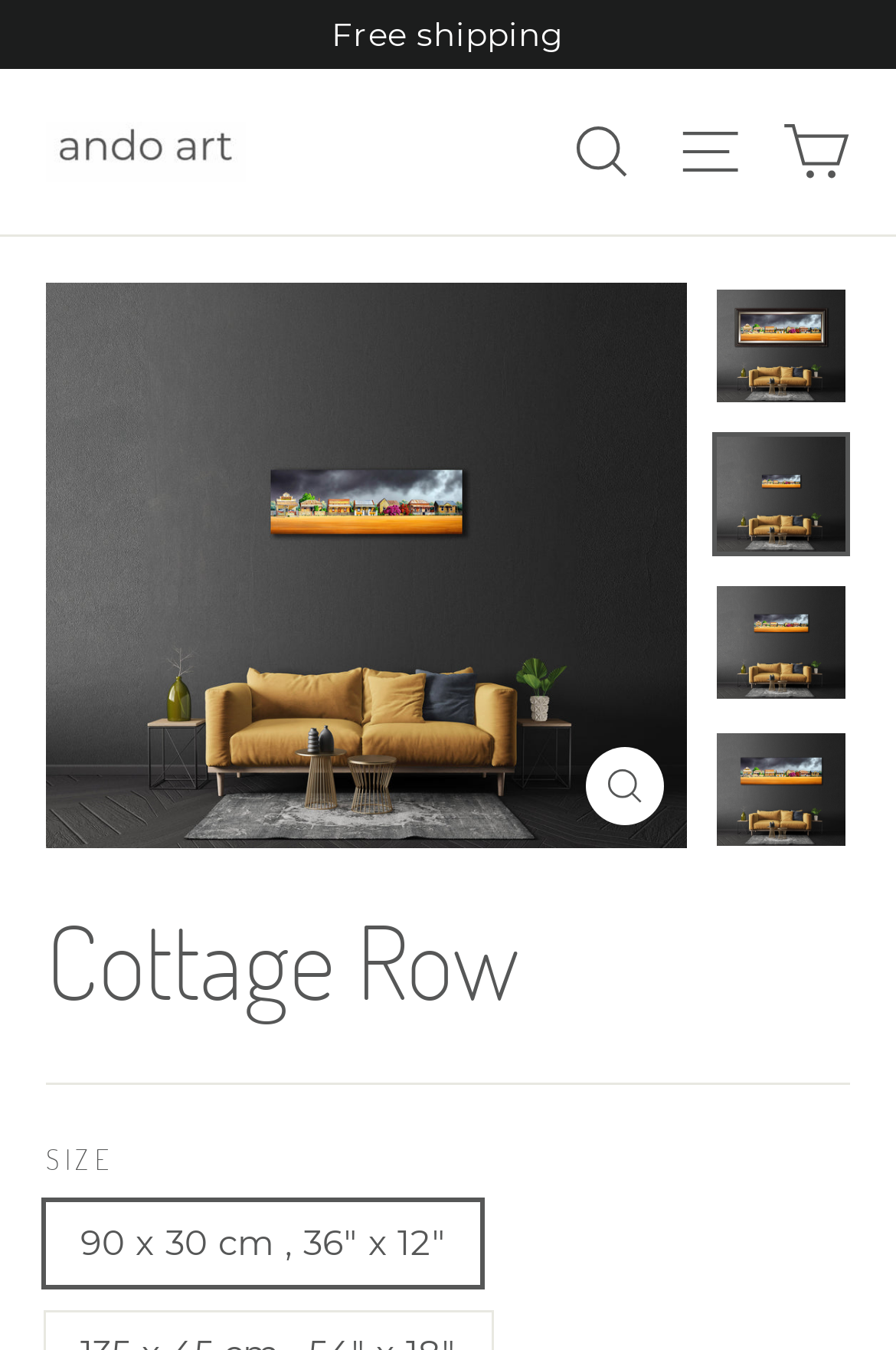From the image, can you give a detailed response to the question below:
What is the function of the 'Close (esc)' button?

The 'Close (esc)' button is located next to the image of the painting and is likely used to close the image when it is expanded. The button's function can be inferred from its location and label.